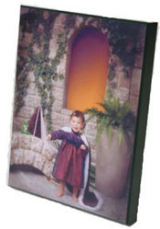Offer a detailed explanation of the image's components.

This image showcases a beautifully crafted plaque flushmount featuring a charming scene of a young child. The child is captured in a playful pose, standing in front of a decorative backdrop that includes a stone-like archway adorned with greenery. The warm orange hue of the background adds a welcoming warm ambiance to the scene. The plaque is designed with a modern aesthetic, emphasizing a sleek, flush profile that allows the image to stand out without distractions. This particular mounting style is ideal for showcasing cherished memories in a stylish manner, perfect for home decor or a personal gallery.